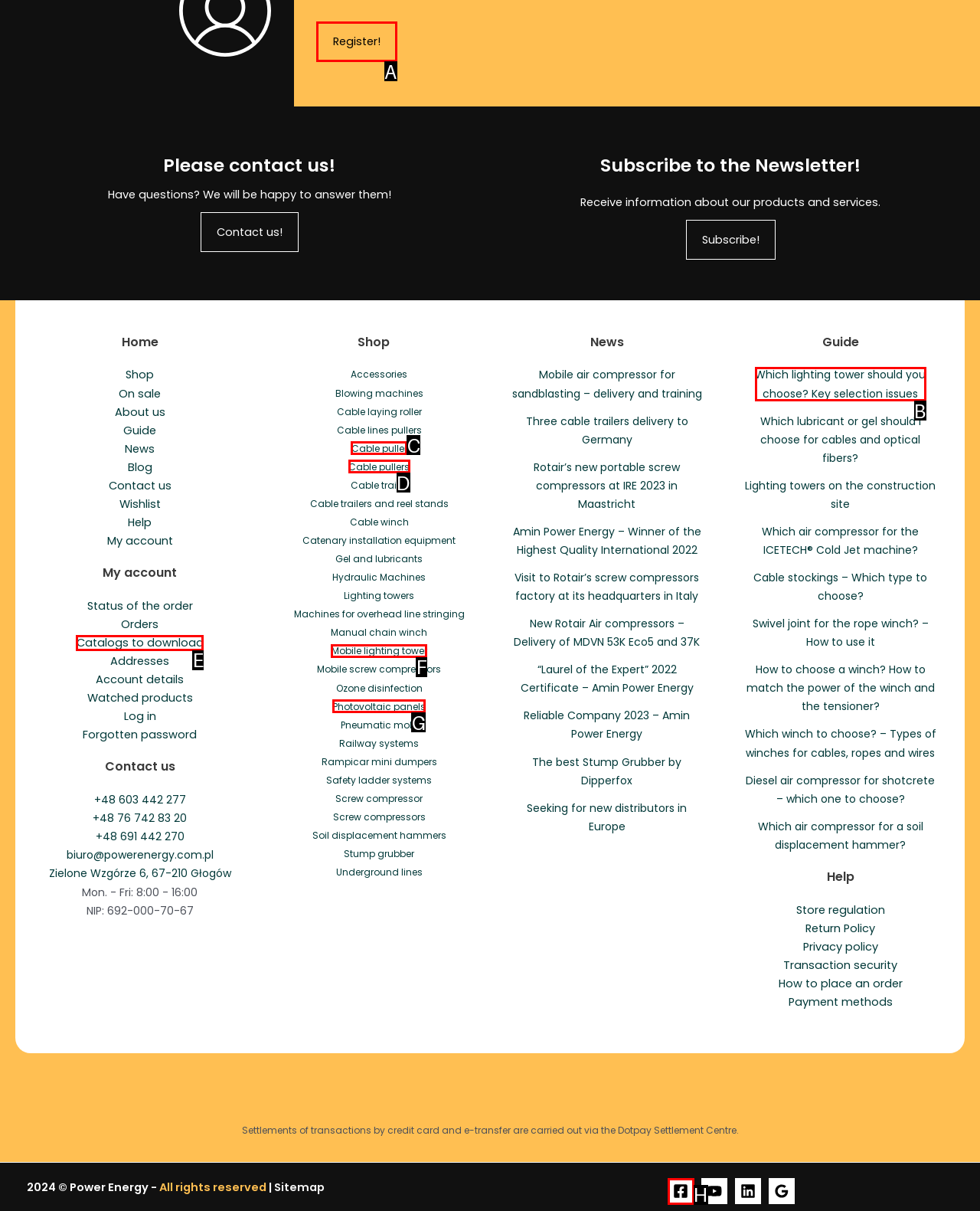Tell me which one HTML element I should click to complete the following task: Register! Answer with the option's letter from the given choices directly.

A